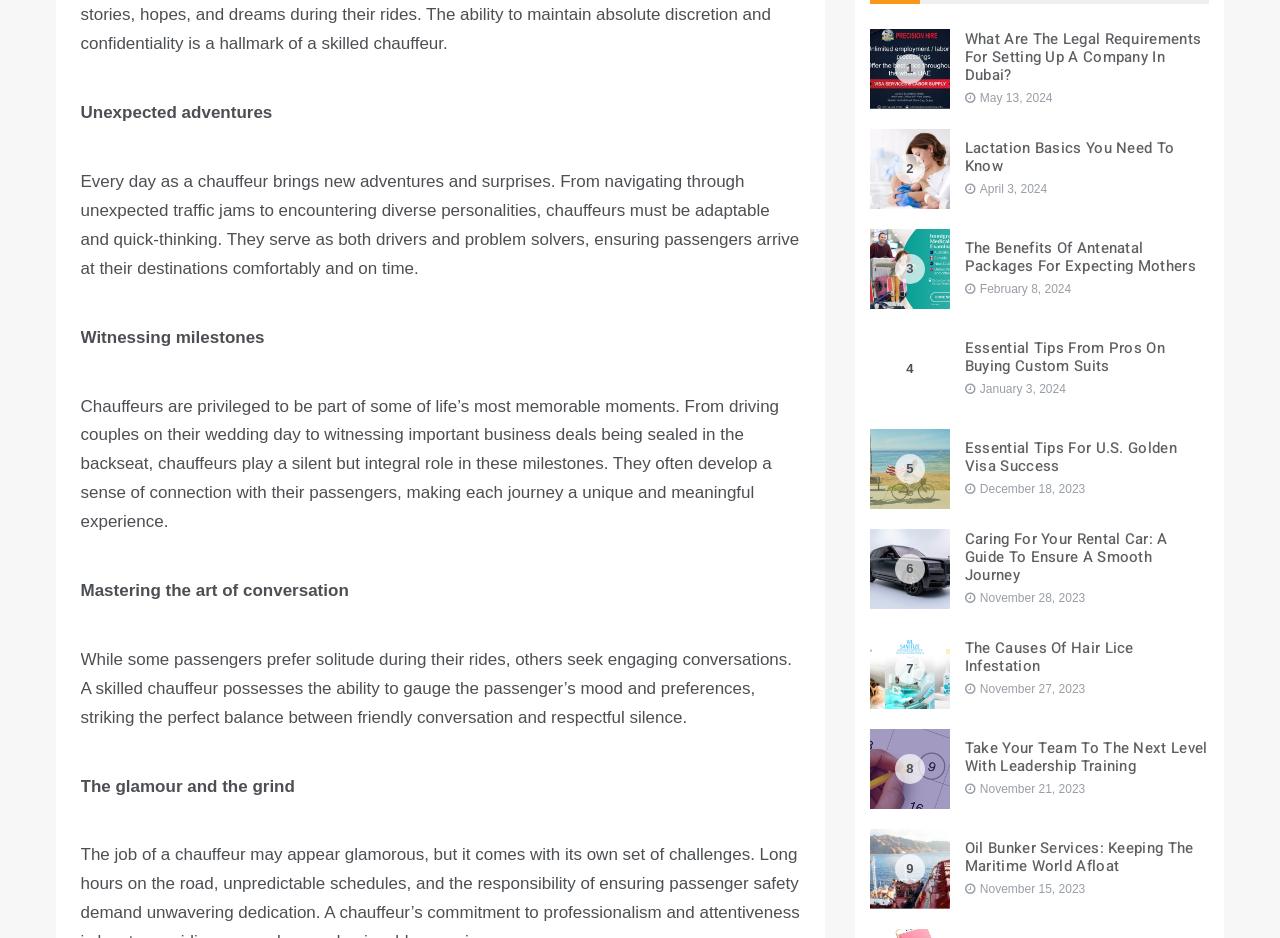Please specify the bounding box coordinates of the clickable region necessary for completing the following instruction: "View essential tips for buying custom suits". The coordinates must consist of four float numbers between 0 and 1, i.e., [left, top, right, bottom].

[0.68, 0.319, 0.742, 0.404]